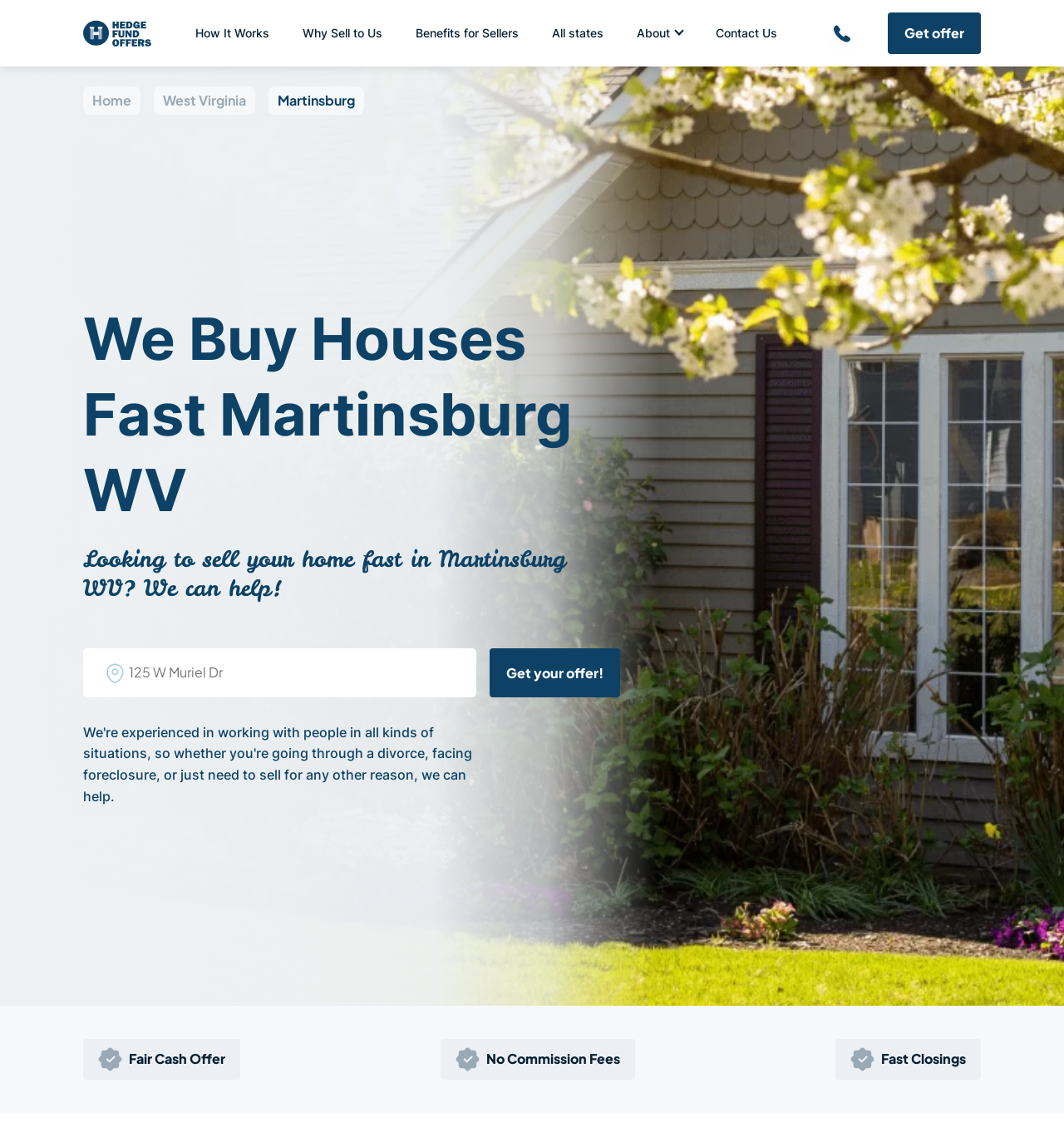Identify and provide the bounding box coordinates of the UI element described: "Home". The coordinates should be formatted as [left, top, right, bottom], with each number being a float between 0 and 1.

[0.078, 0.075, 0.132, 0.1]